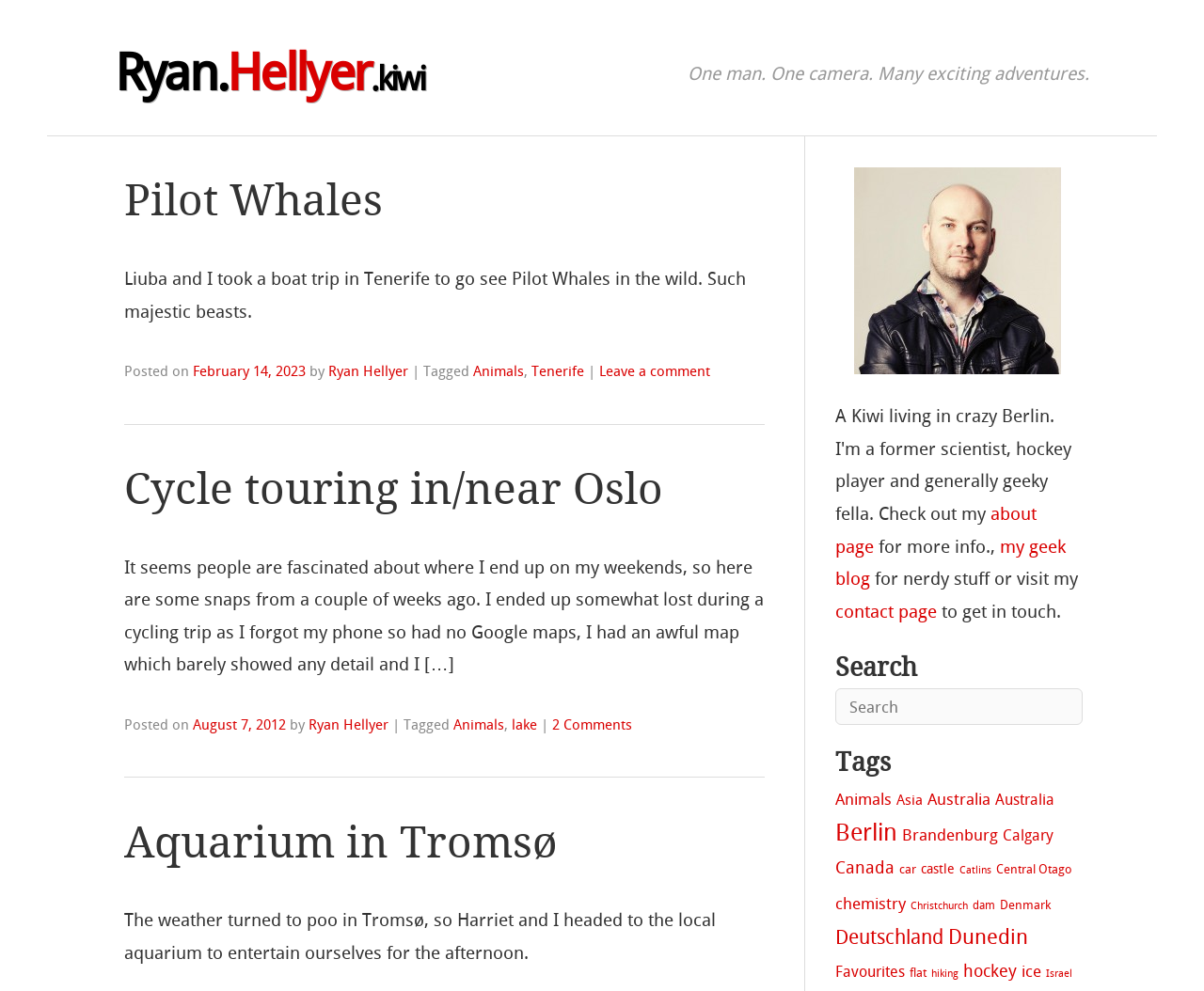Please identify the coordinates of the bounding box for the clickable region that will accomplish this instruction: "View posts tagged with Animals".

[0.694, 0.797, 0.741, 0.816]